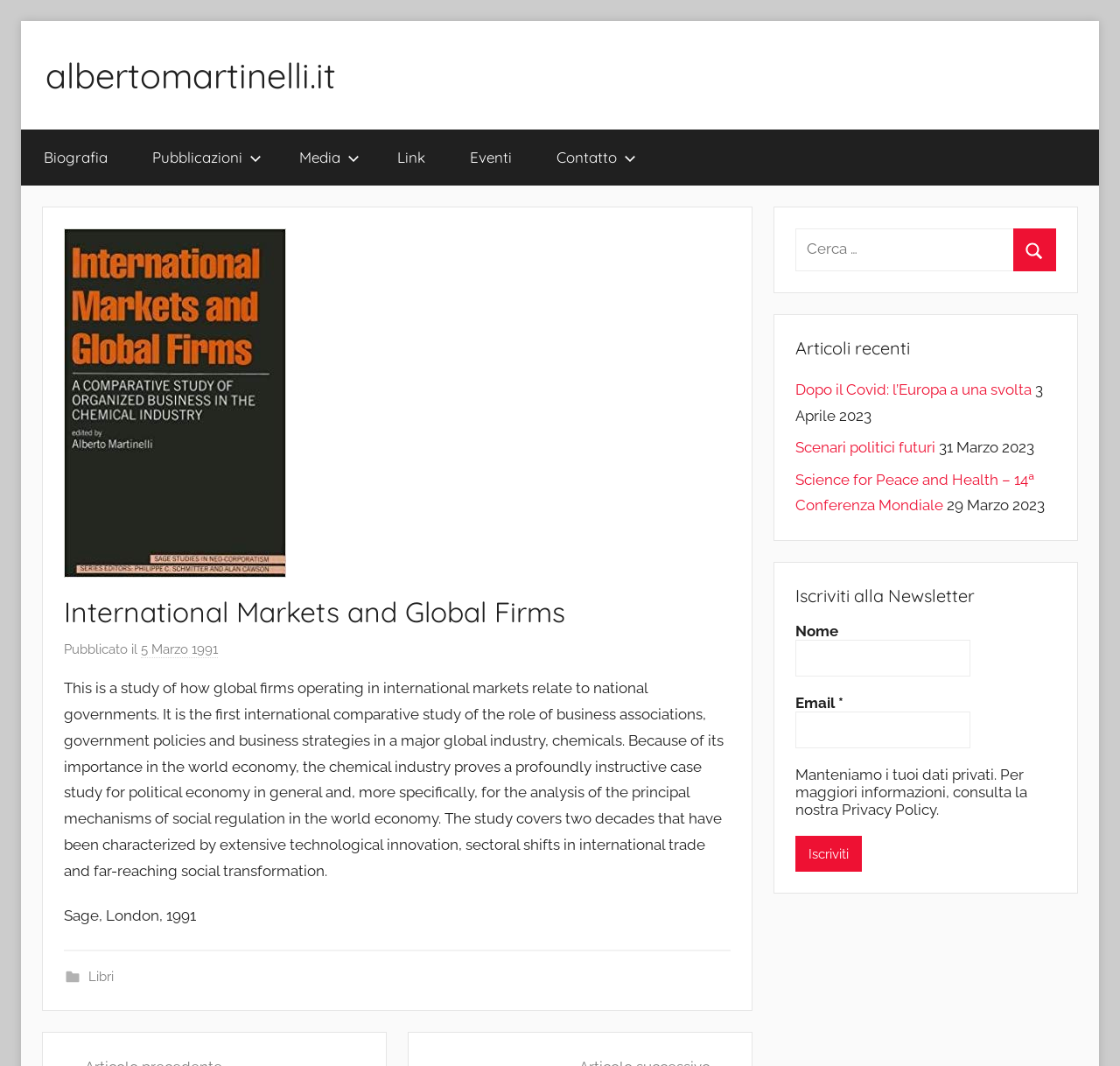Extract the primary heading text from the webpage.

International Markets and Global Firms